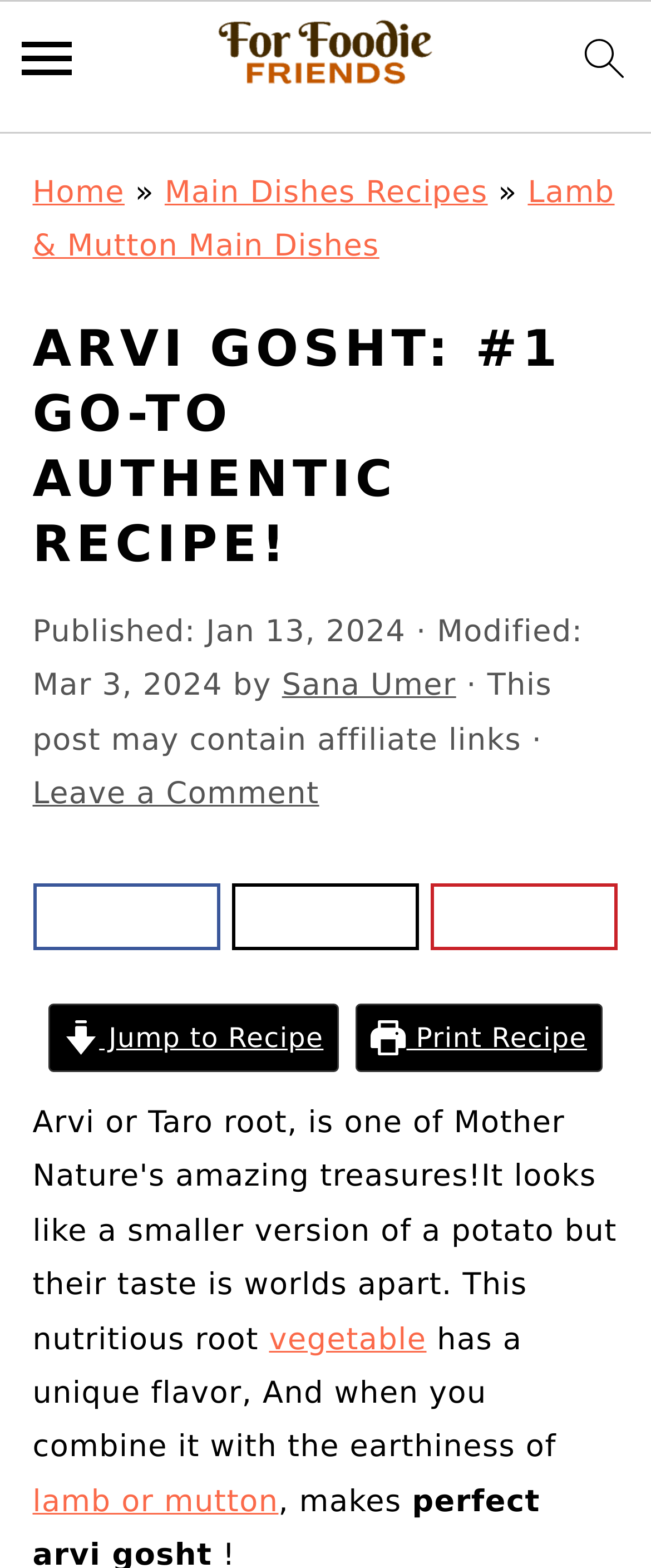Answer the question below using just one word or a short phrase: 
What is the category of the main dish recipe?

Lamb & Mutton Main Dishes